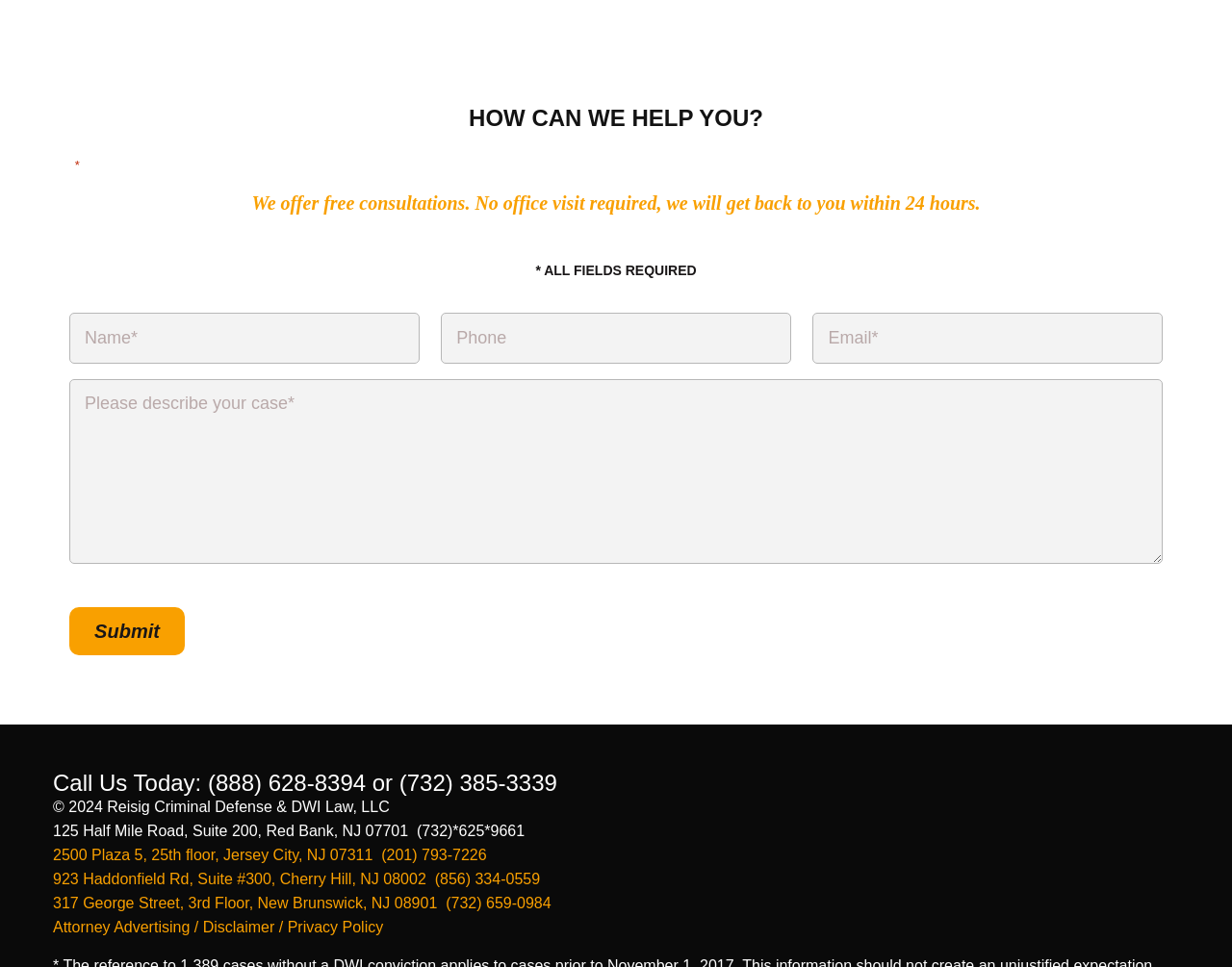Locate the bounding box for the described UI element: "name="input_4" placeholder="Please describe your case*"". Ensure the coordinates are four float numbers between 0 and 1, formatted as [left, top, right, bottom].

[0.056, 0.392, 0.944, 0.583]